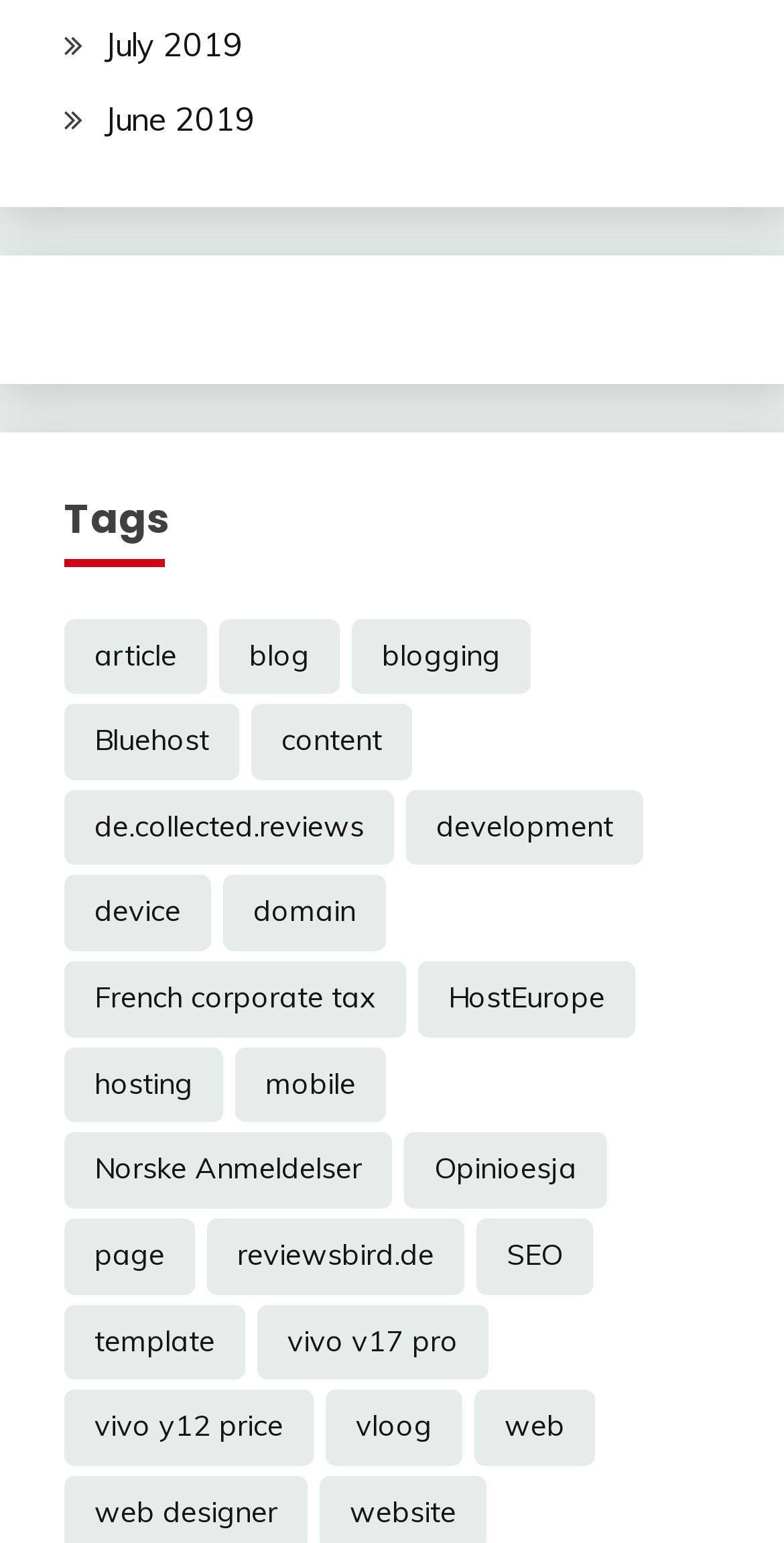Predict the bounding box coordinates of the area that should be clicked to accomplish the following instruction: "view articles tagged with 'template'". The bounding box coordinates should consist of four float numbers between 0 and 1, i.e., [left, top, right, bottom].

[0.082, 0.845, 0.313, 0.894]